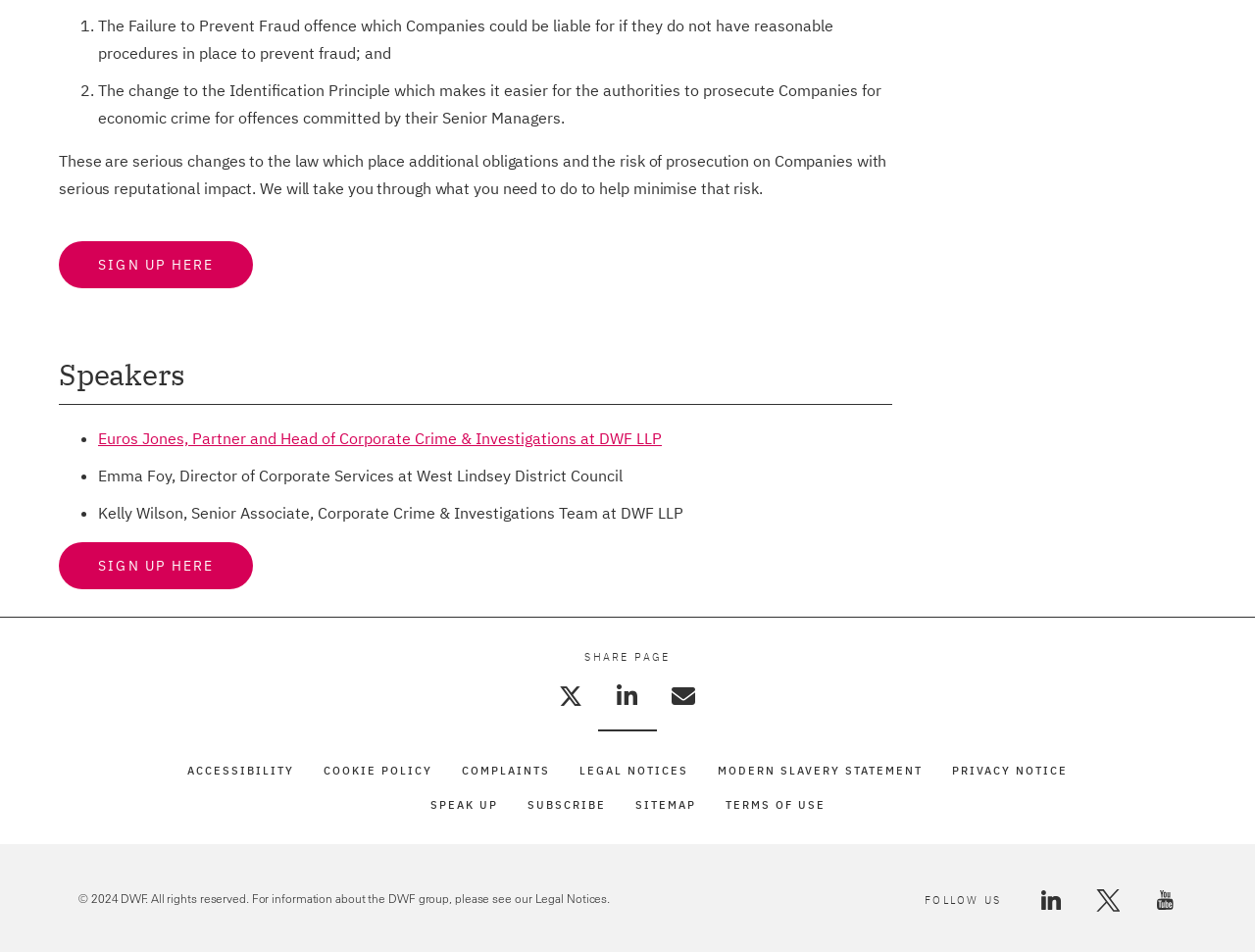Provide a one-word or brief phrase answer to the question:
What is the purpose of the 'SIGN UP HERE' link?

To register for an event or service